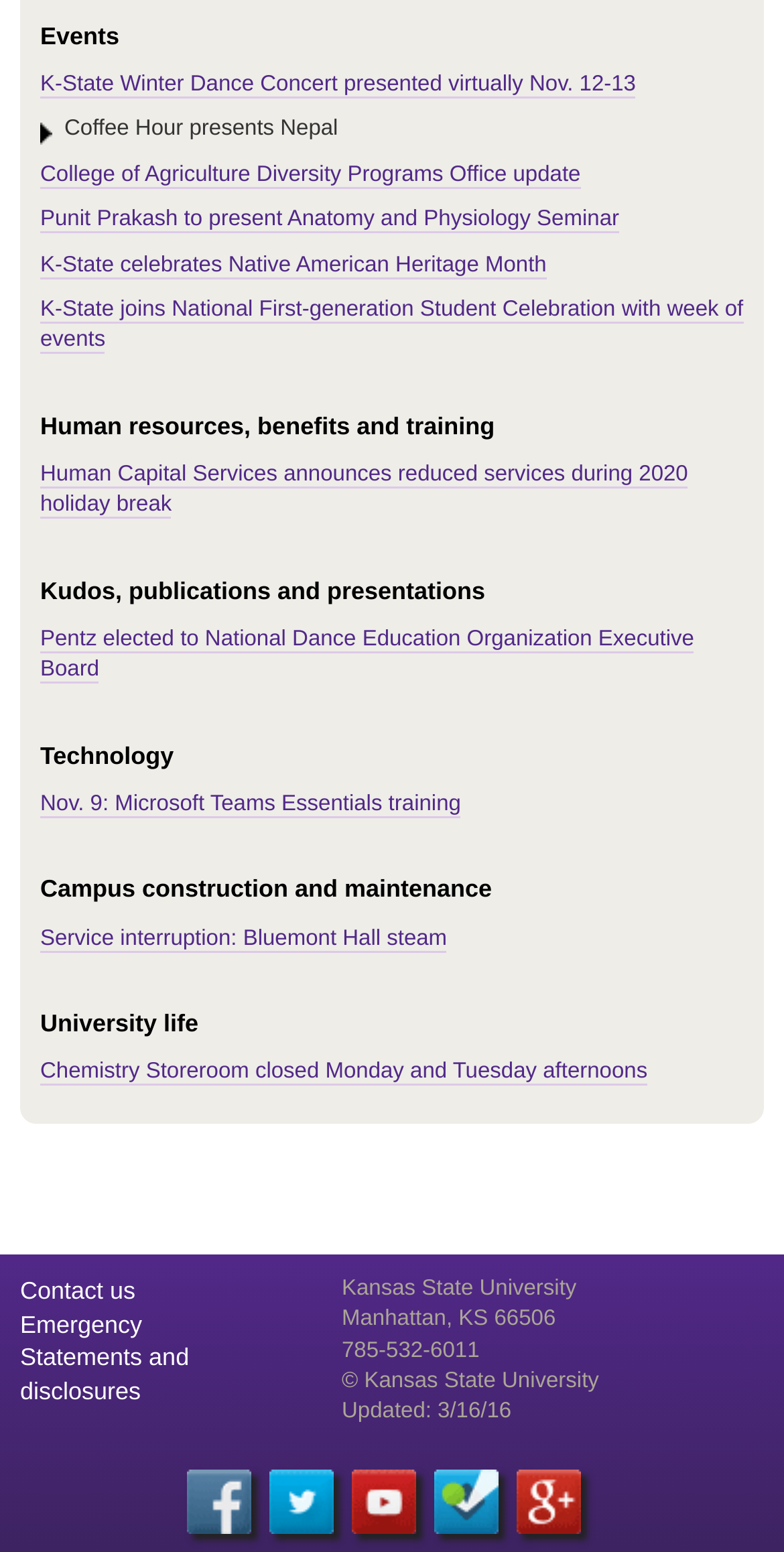Please identify the bounding box coordinates for the region that you need to click to follow this instruction: "contact Ribera Salud Group".

None